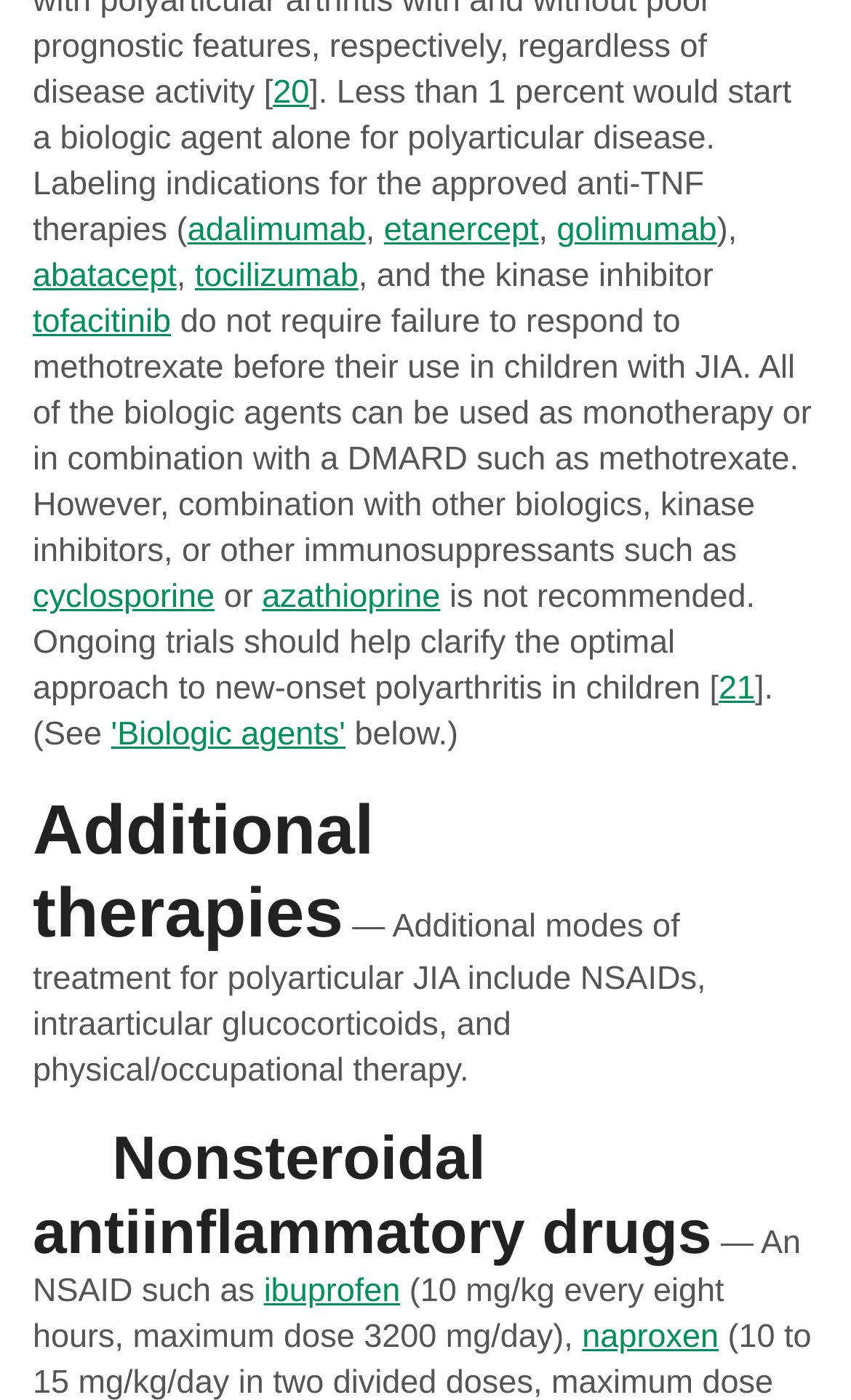Please locate the UI element described by "'Biologic agents'" and provide its bounding box coordinates.

[0.13, 0.512, 0.406, 0.539]